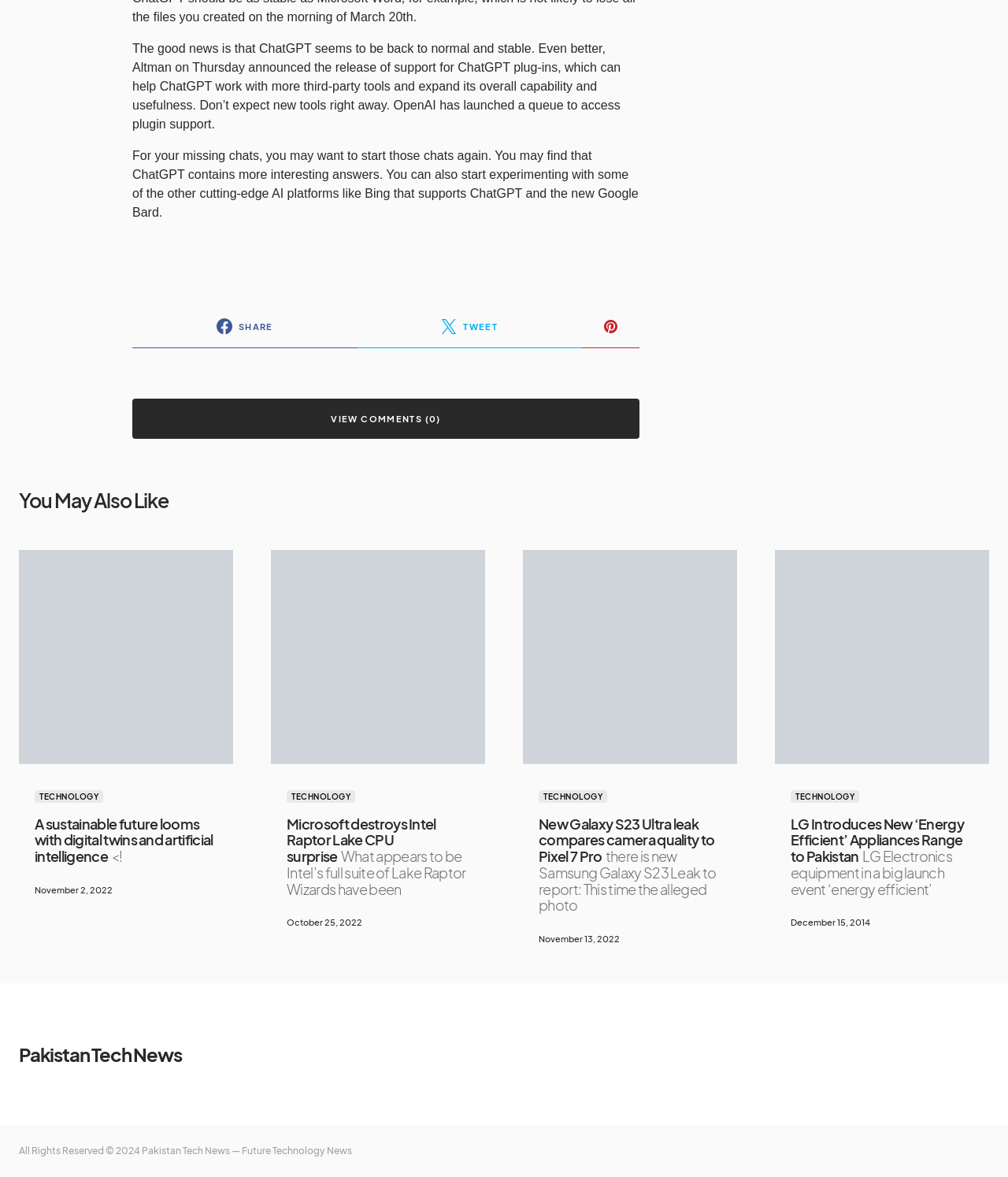Find the bounding box coordinates for the element that must be clicked to complete the instruction: "Visit the Pakistan Tech News website". The coordinates should be four float numbers between 0 and 1, indicated as [left, top, right, bottom].

[0.019, 0.884, 0.18, 0.908]